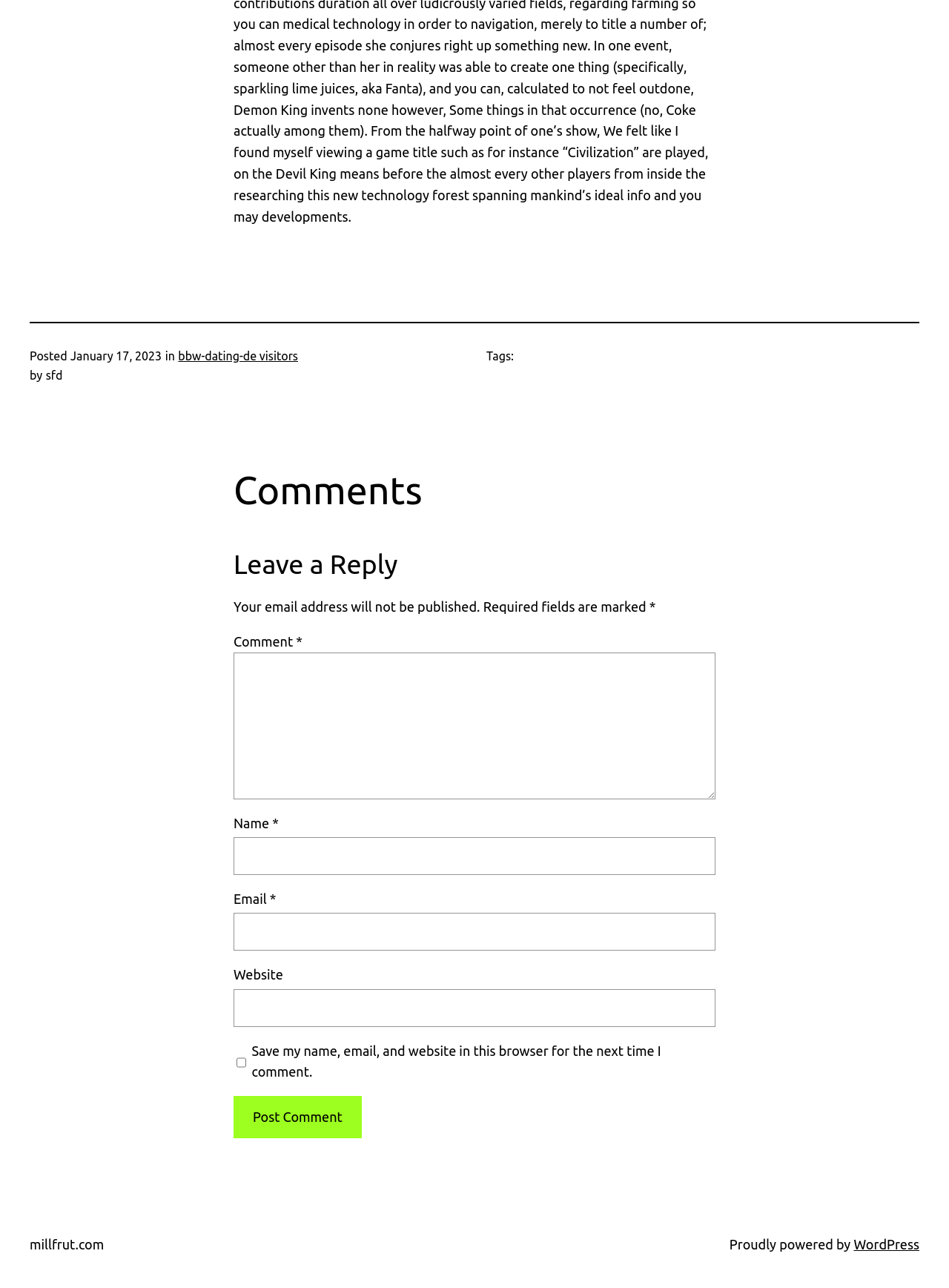What is the category of the post?
Kindly offer a detailed explanation using the data available in the image.

I found the category of the post by looking at the link element that contains the text 'bbw-dating-de visitors', which is located near the 'Posted' text.